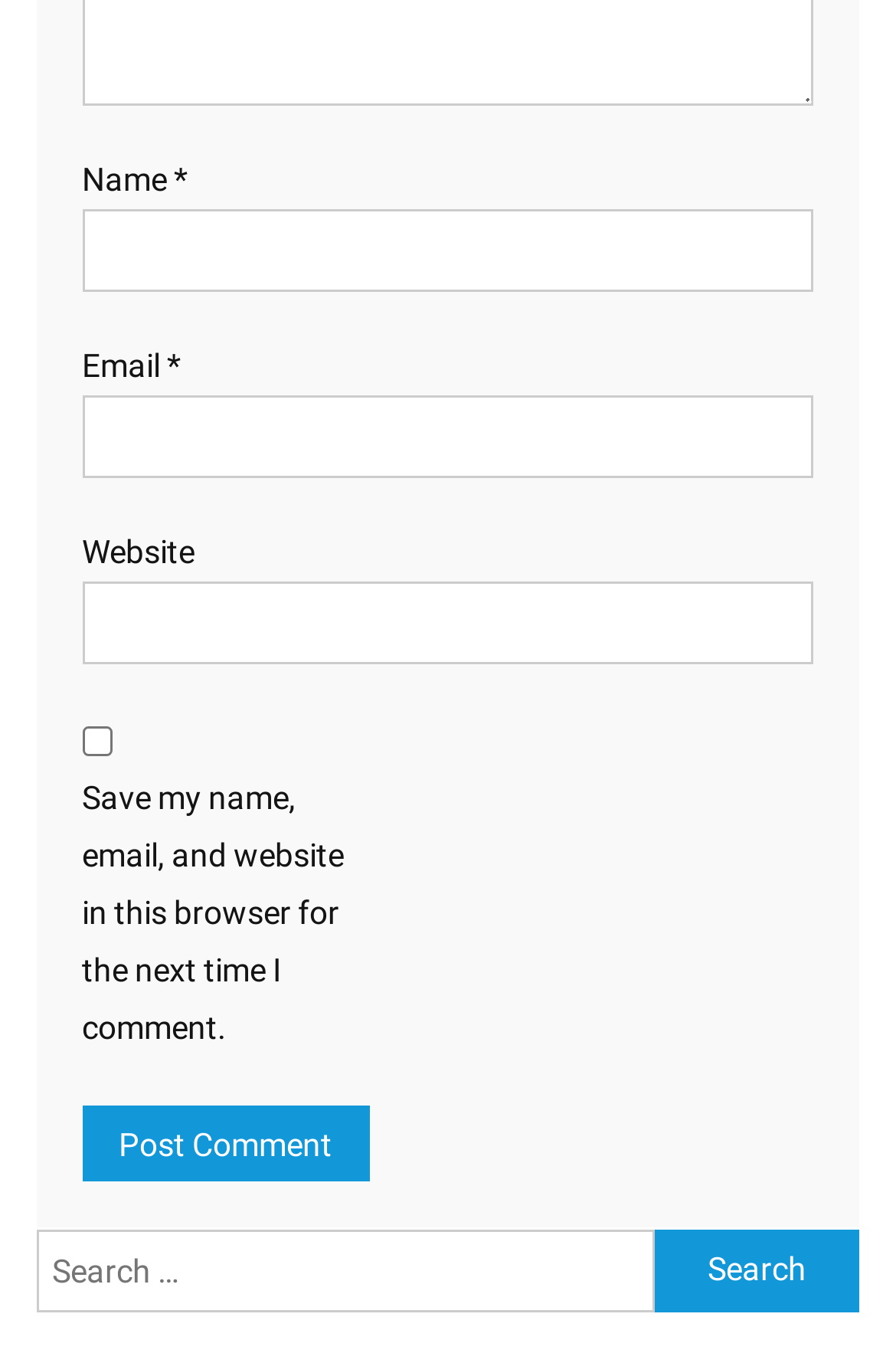Identify the bounding box for the UI element described as: "name="submit" value="Post Comment"". The coordinates should be four float numbers between 0 and 1, i.e., [left, top, right, bottom].

[0.091, 0.816, 0.412, 0.872]